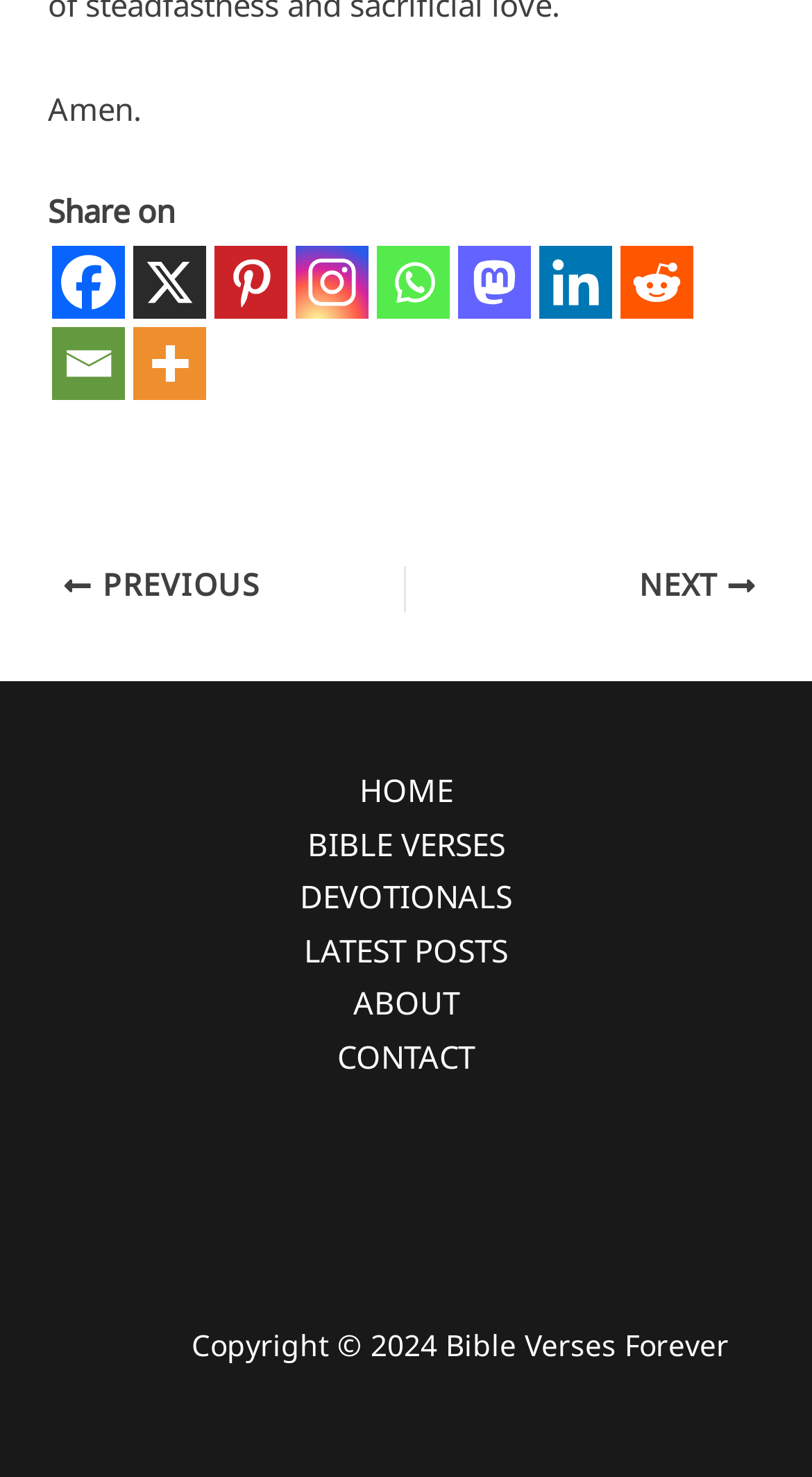Utilize the details in the image to thoroughly answer the following question: What is the copyright year mentioned on the webpage?

At the bottom of the webpage, I found a copyright notice that mentions the year 2024.